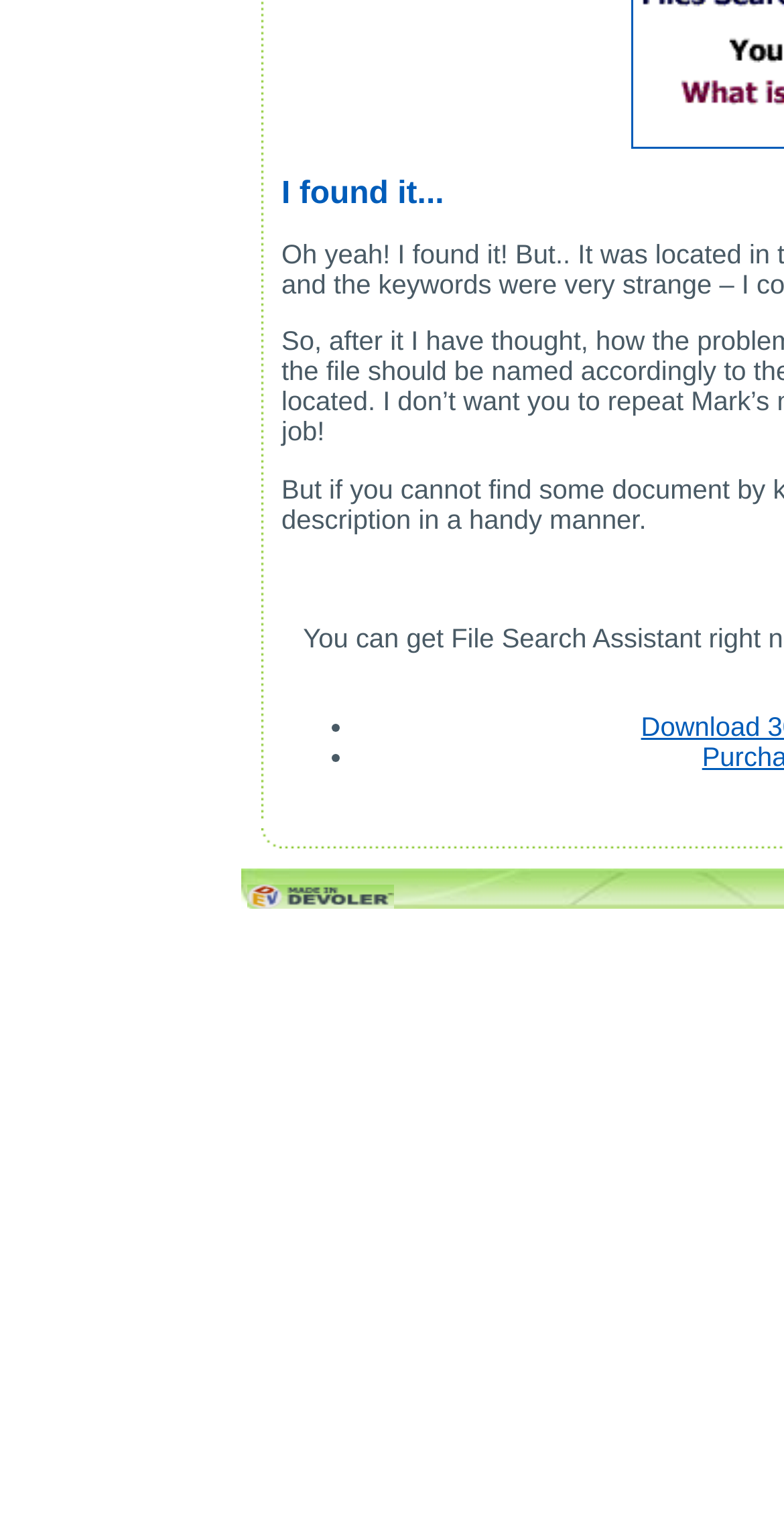Reply to the question with a brief word or phrase: How many static text elements are there on the webpage?

1